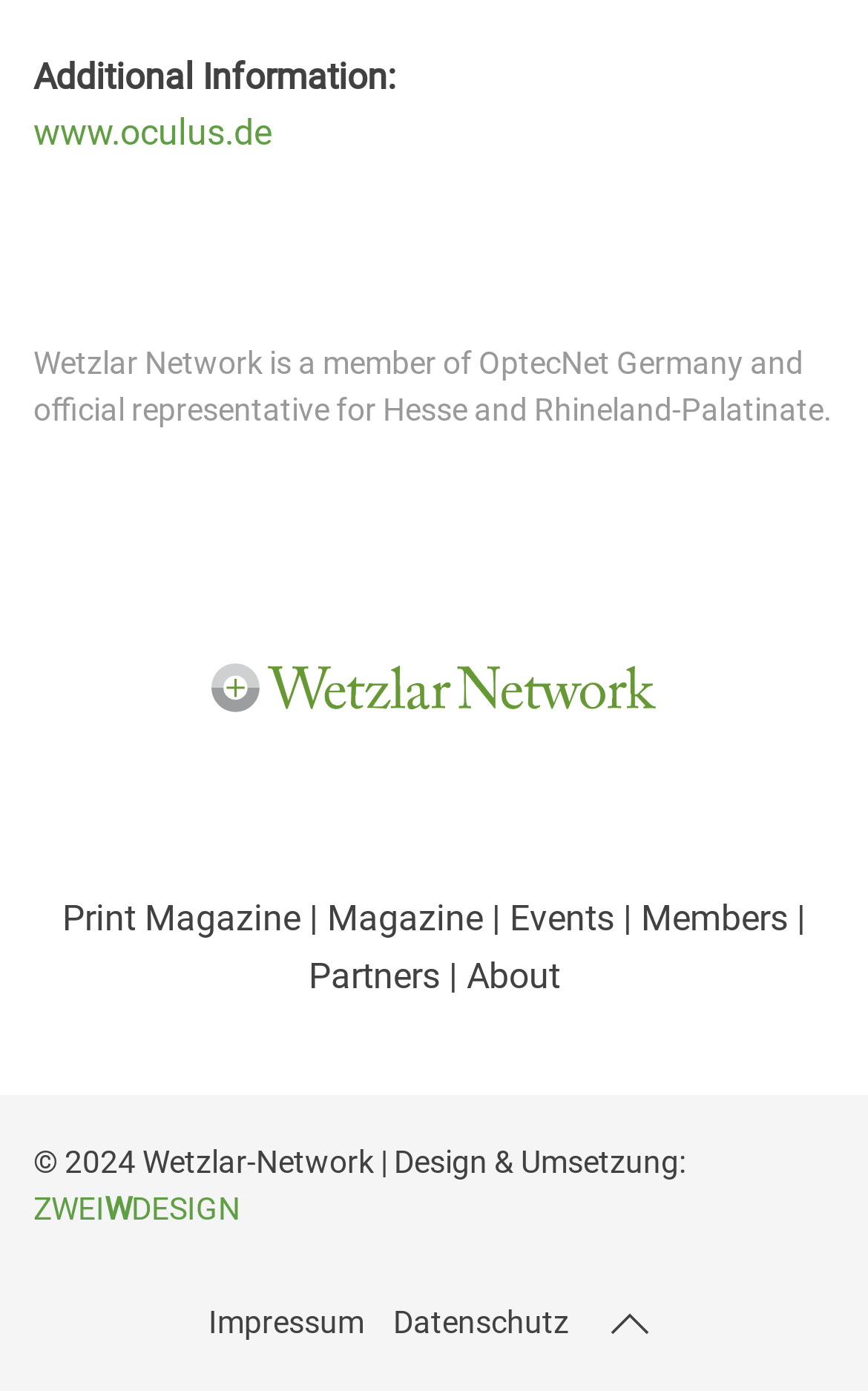Pinpoint the bounding box coordinates of the element you need to click to execute the following instruction: "go to the events page". The bounding box should be represented by four float numbers between 0 and 1, in the format [left, top, right, bottom].

[0.556, 0.646, 0.708, 0.676]